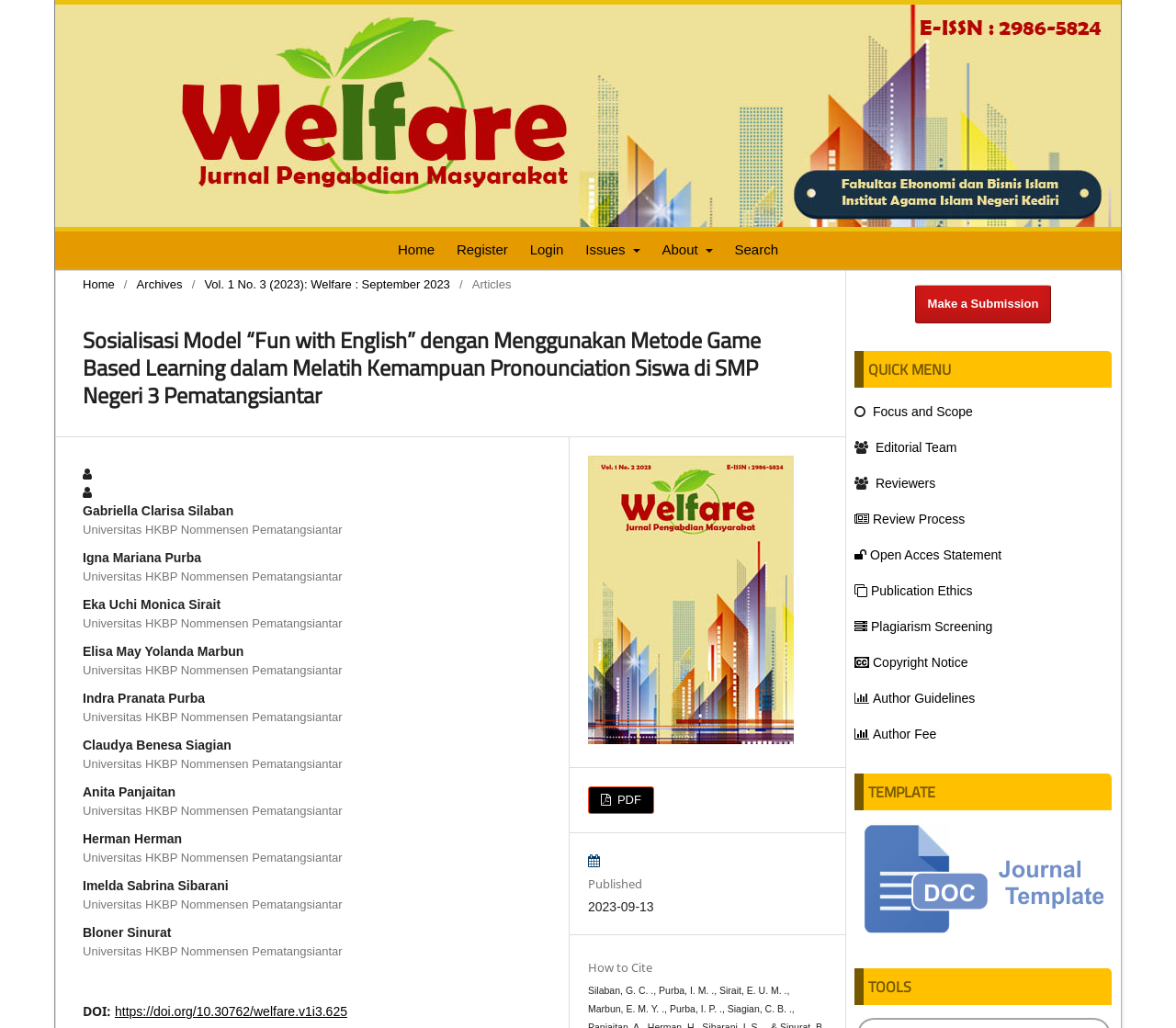Identify the bounding box coordinates of the specific part of the webpage to click to complete this instruction: "View the article 'Sosialisasi Model “Fun with English” dengan Menggunakan Metode Game Based Learning dalam Melatih Kemampuan Pronounciation Siswa di SMP Negeri 3 Pematangsiantar'".

[0.07, 0.317, 0.695, 0.398]